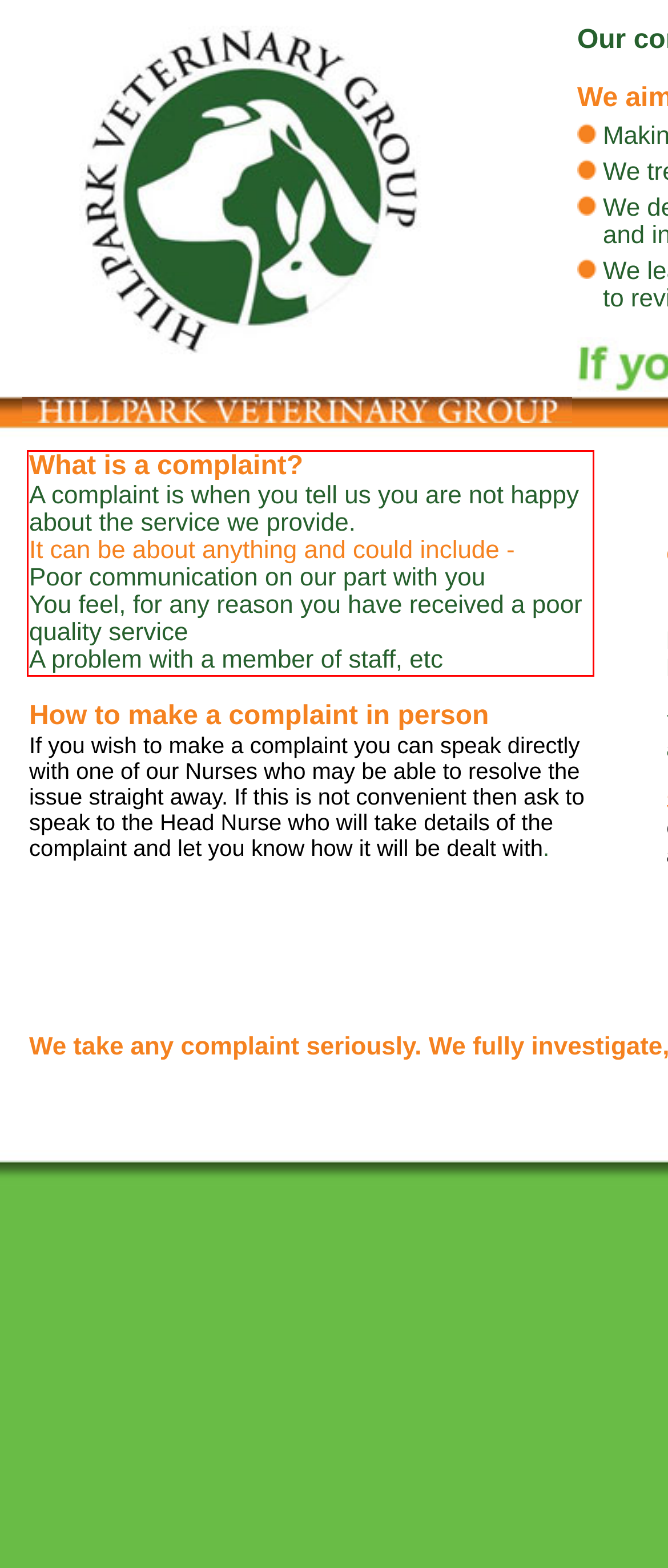You are looking at a screenshot of a webpage with a red rectangle bounding box. Use OCR to identify and extract the text content found inside this red bounding box.

What is a complaint? A complaint is when you tell us you are not happy about the service we provide. It can be about anything and could include - Poor communication on our part with you You feel, for any reason you have received a poor quality service A problem with a member of staff, etc